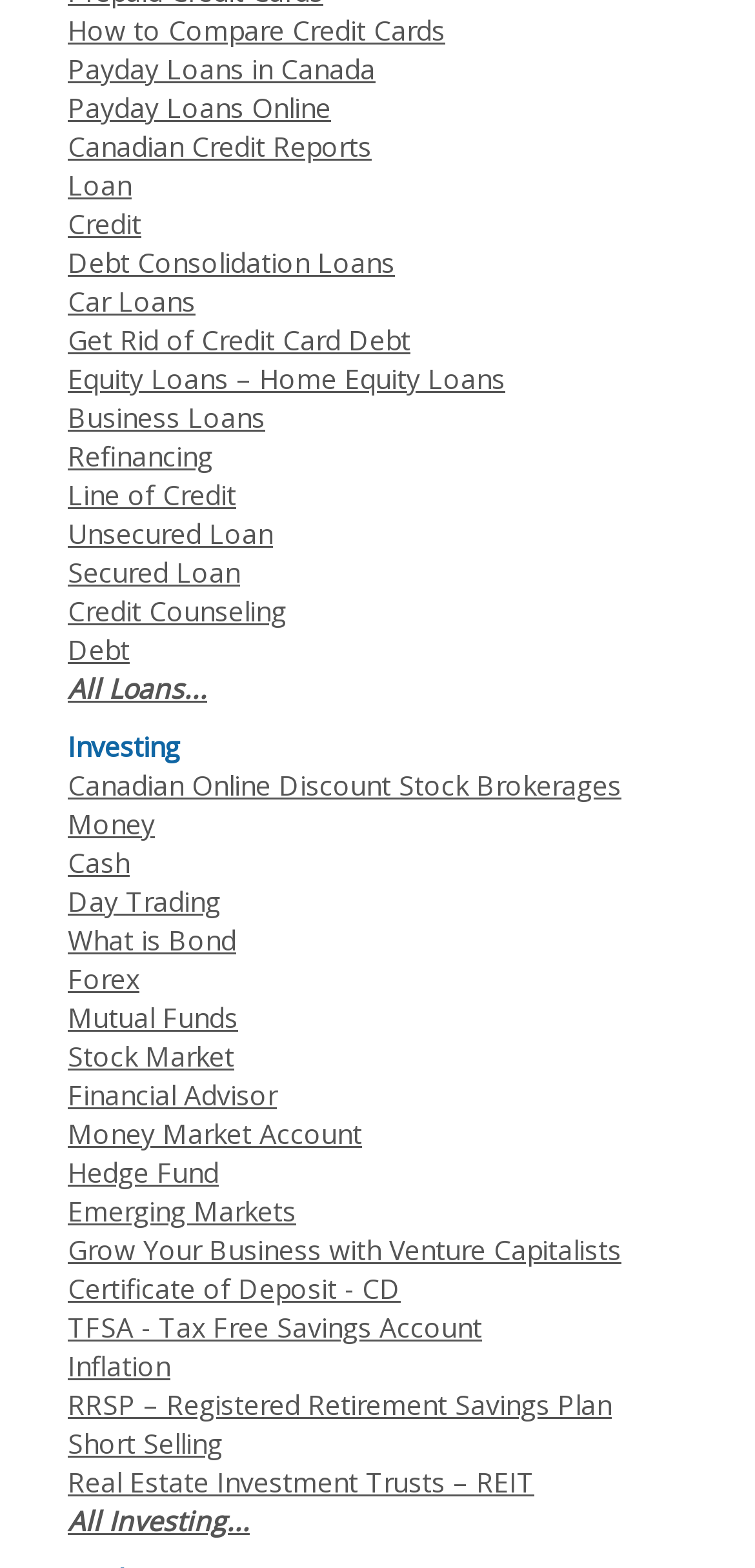Please answer the following question using a single word or phrase: 
What is the last link on the webpage?

All Investing...